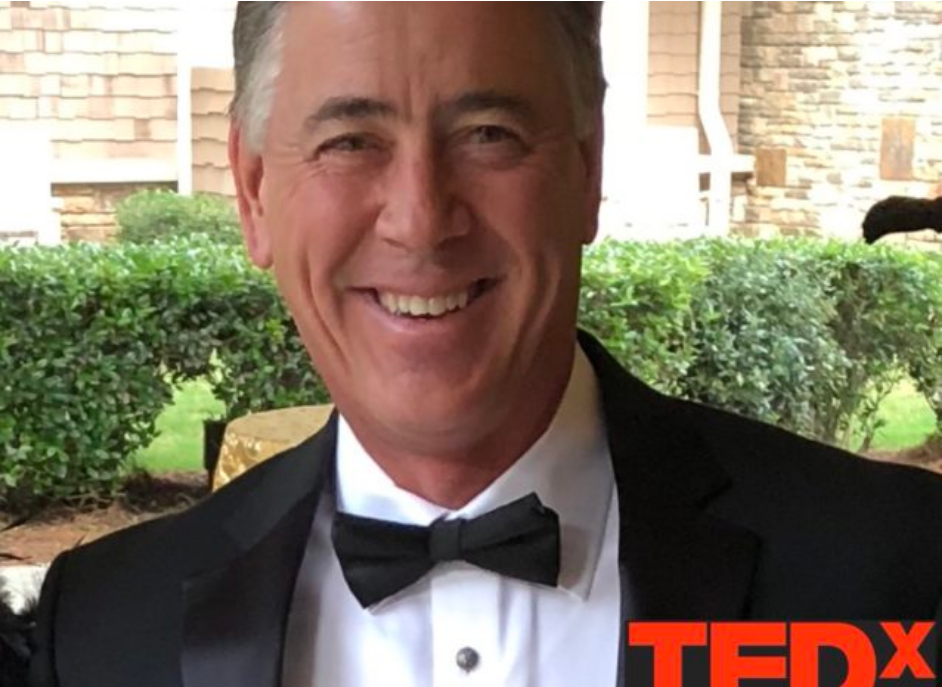What is the logo displayed in the lower right corner?
Based on the content of the image, thoroughly explain and answer the question.

The iconic TEDx logo is prominently displayed in the lower right corner of the image, indicating that the moment captured is associated with a TEDx event or talk, which is known for inspirational ideas and impactful discussions.